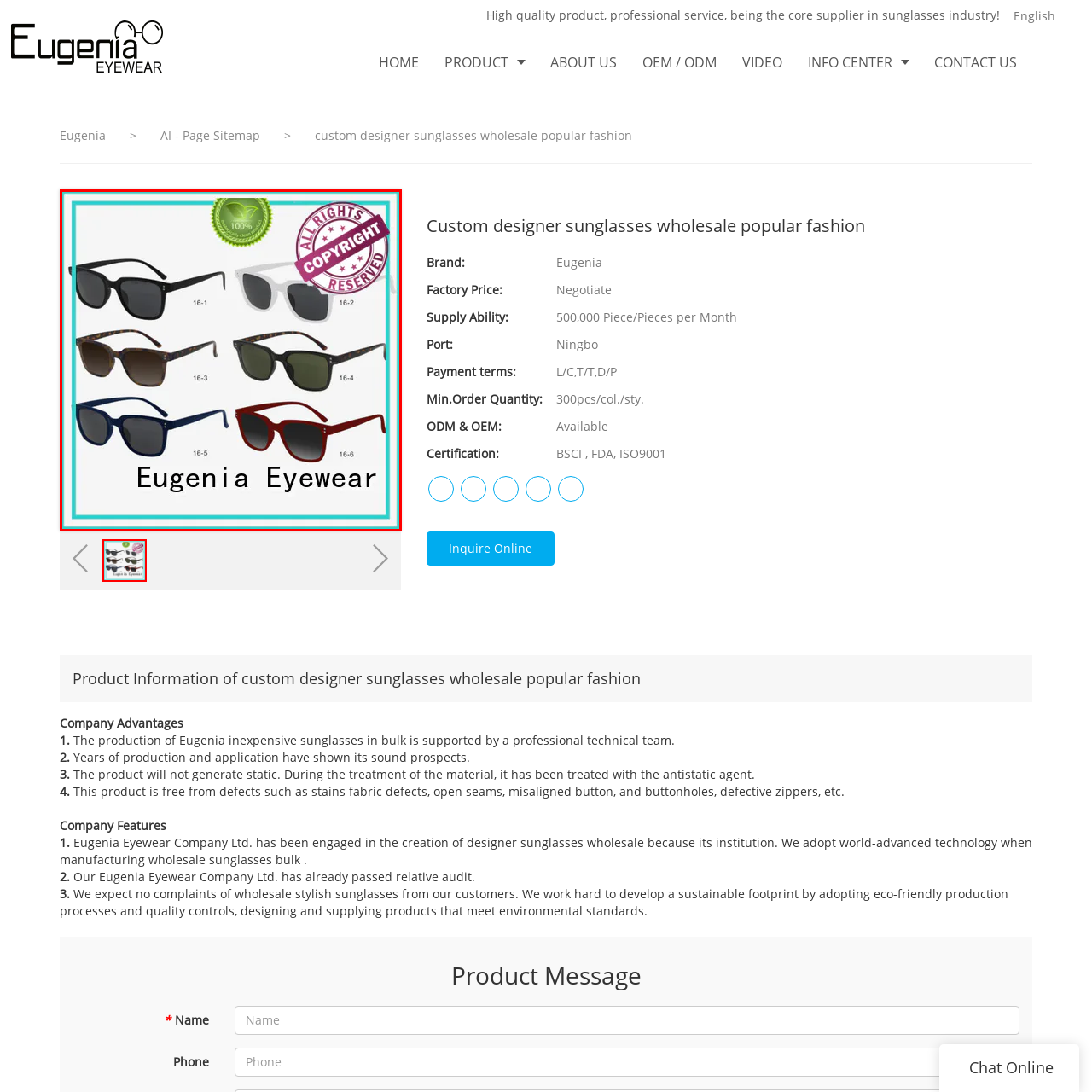Pay attention to the red boxed area, What is the significance of the '100%' emblem? Provide a one-word or short phrase response.

High quality and customer satisfaction